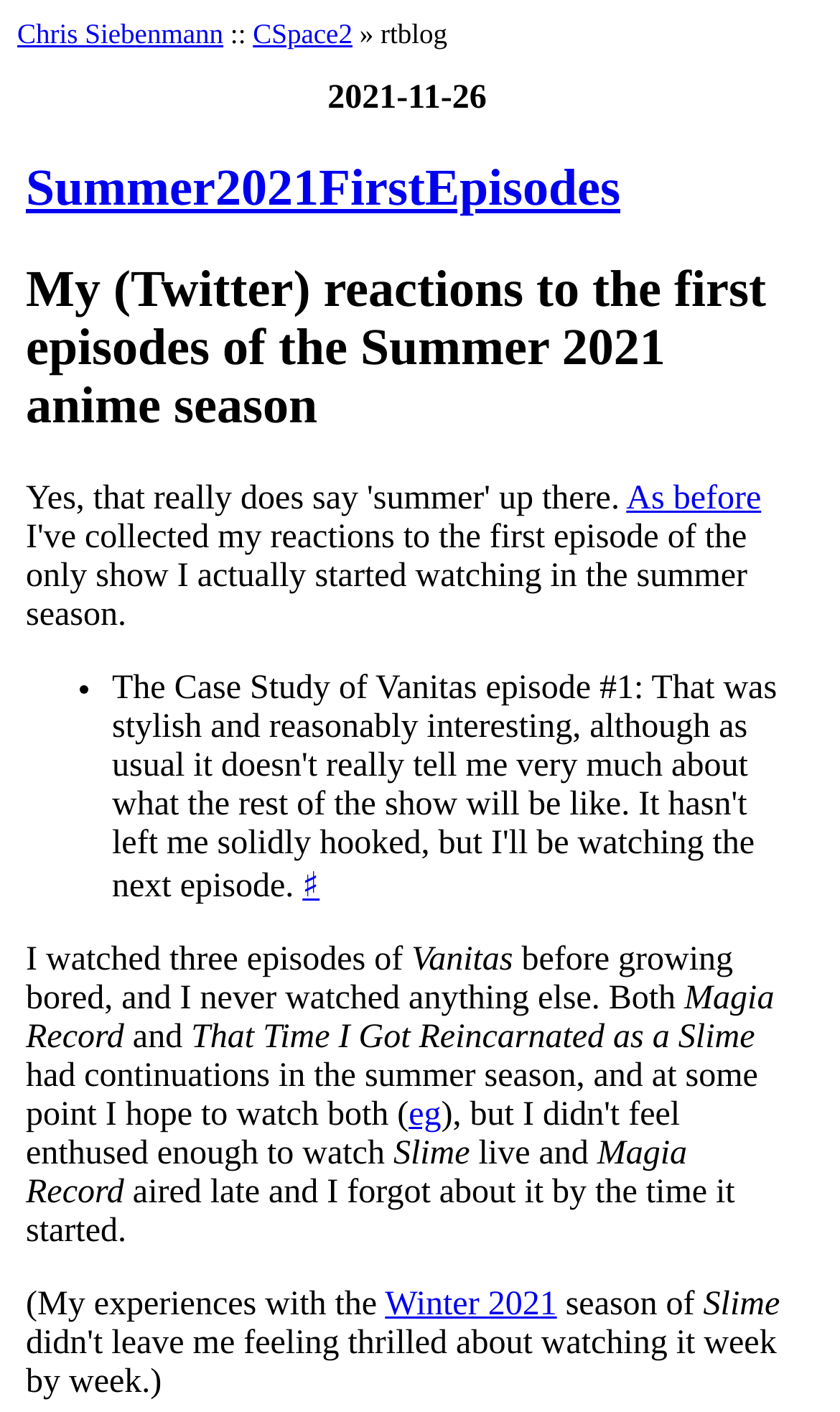What is the name of the author of this wiki?
Answer the question with a detailed and thorough explanation.

The answer can be found by looking at the top-left corner of the webpage, where the link 'Chris Siebenmann' is located, indicating that the wiki belongs to this person.